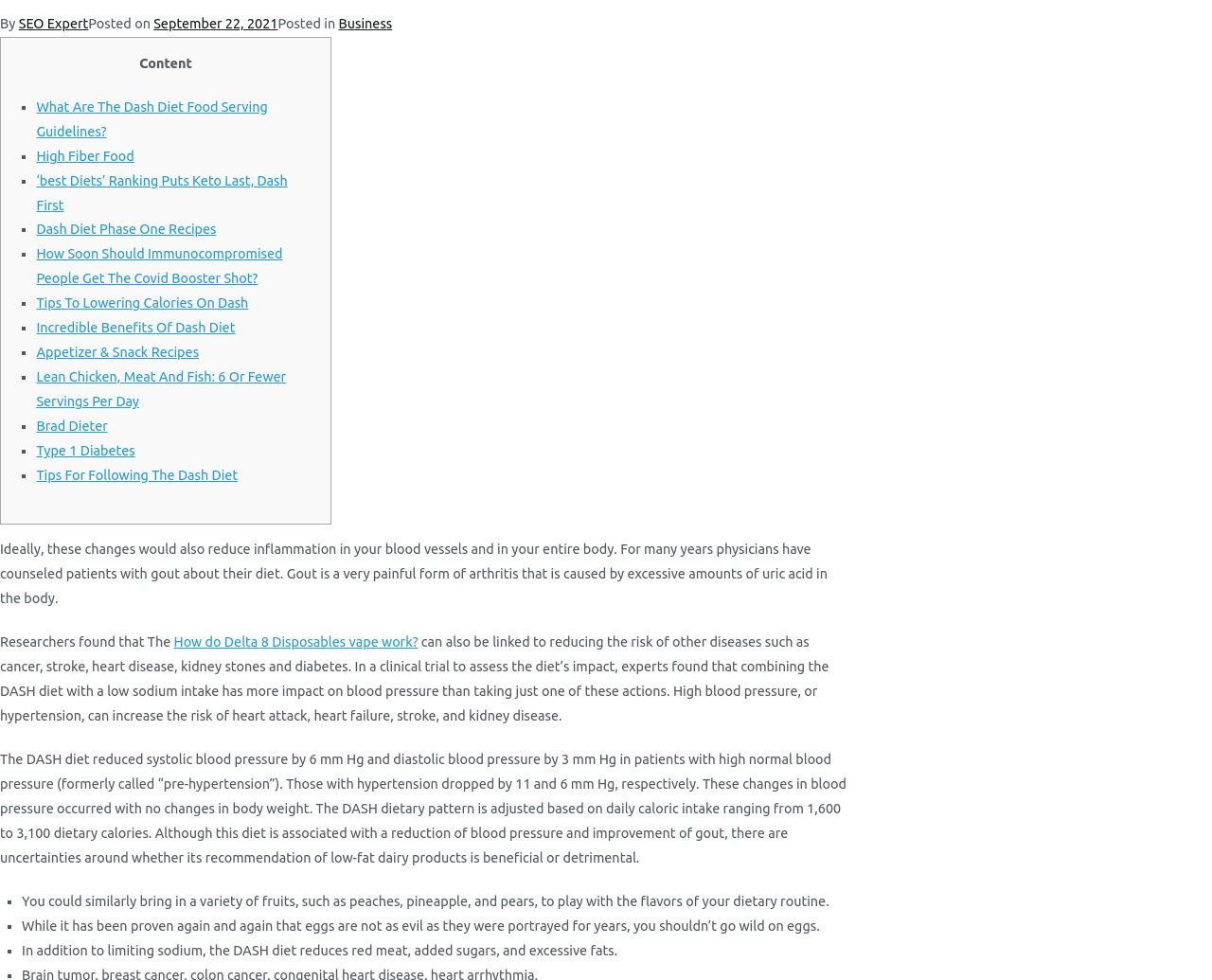Locate the bounding box coordinates of the UI element described by: "Type 1 Diabetes". Provide the coordinates as four float numbers between 0 and 1, formatted as [left, top, right, bottom].

[0.03, 0.452, 0.111, 0.467]